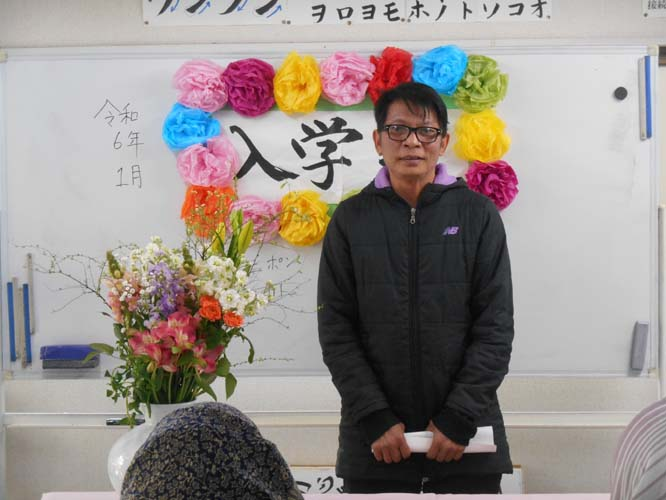Provide a comprehensive description of the image.

The image captures a moment during the entrance ceremony at 水野外語学院 (Mizuno Language Academy) held on January 19, 2024. A man stands confidently in front of a colorful display of artificial flowers resembling a welcoming wreath, framed around the Japanese characters for "入学" (Entrance). The backdrop suggests a warm and festive atmosphere, indicative of the celebration of new students joining the academy. 

To his left, a beautifully arranged bouquet of flowers adds to the decor, symbolizing growth and new beginnings. The scene emphasizes the academy's commitment to welcoming students, reflecting on the significance of this milestone in their educational journey. The text from the whiteboard above, indicating the year "令和6年" (Reiwa 6) and the month of January, reinforces the contemporary context of the ceremony. The overall ambiance combines tradition with a sense of optimism and community for the new students embarking on their studies in Japan.